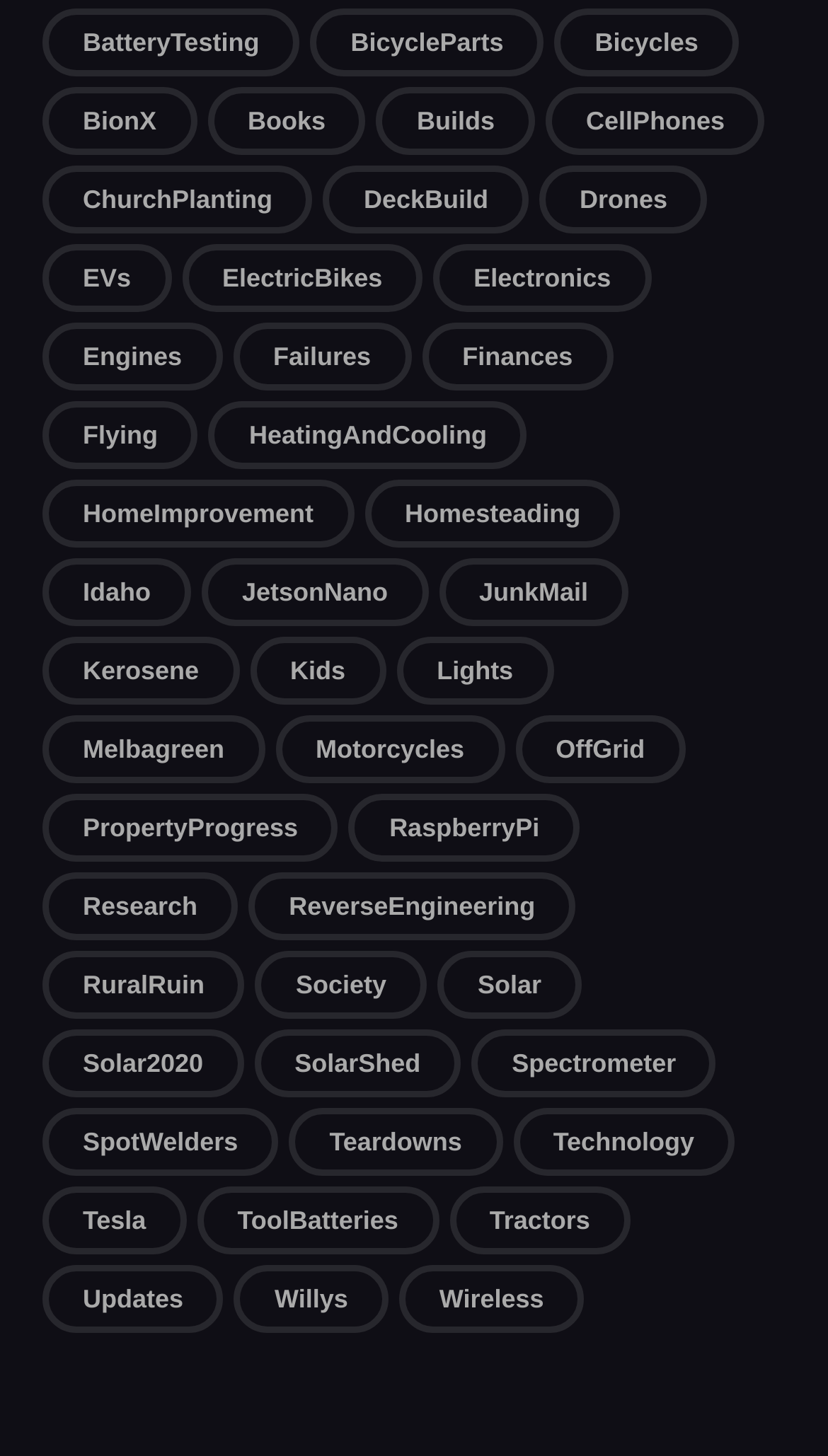Please provide the bounding box coordinates for the element that needs to be clicked to perform the instruction: "Learn about Solar energy". The coordinates must consist of four float numbers between 0 and 1, formatted as [left, top, right, bottom].

[0.528, 0.654, 0.703, 0.7]